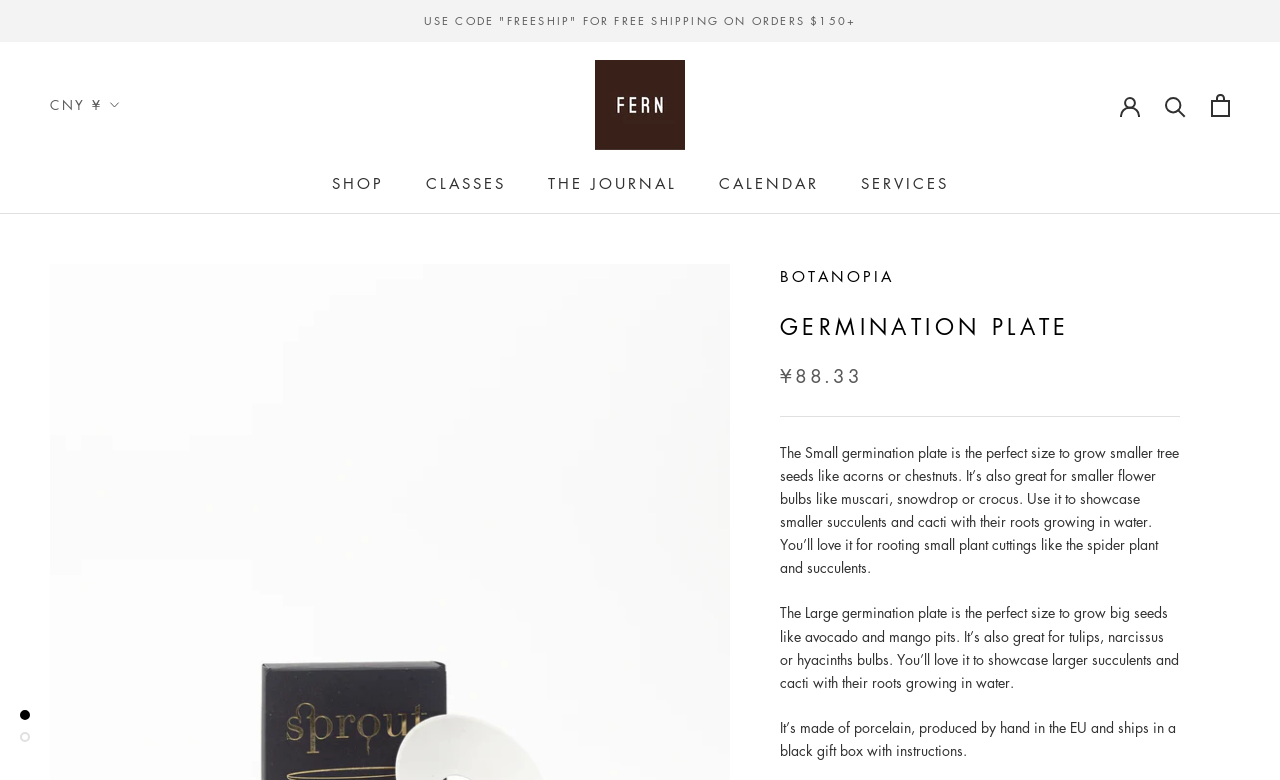Please indicate the bounding box coordinates of the element's region to be clicked to achieve the instruction: "Select the currency". Provide the coordinates as four float numbers between 0 and 1, i.e., [left, top, right, bottom].

[0.039, 0.118, 0.095, 0.151]